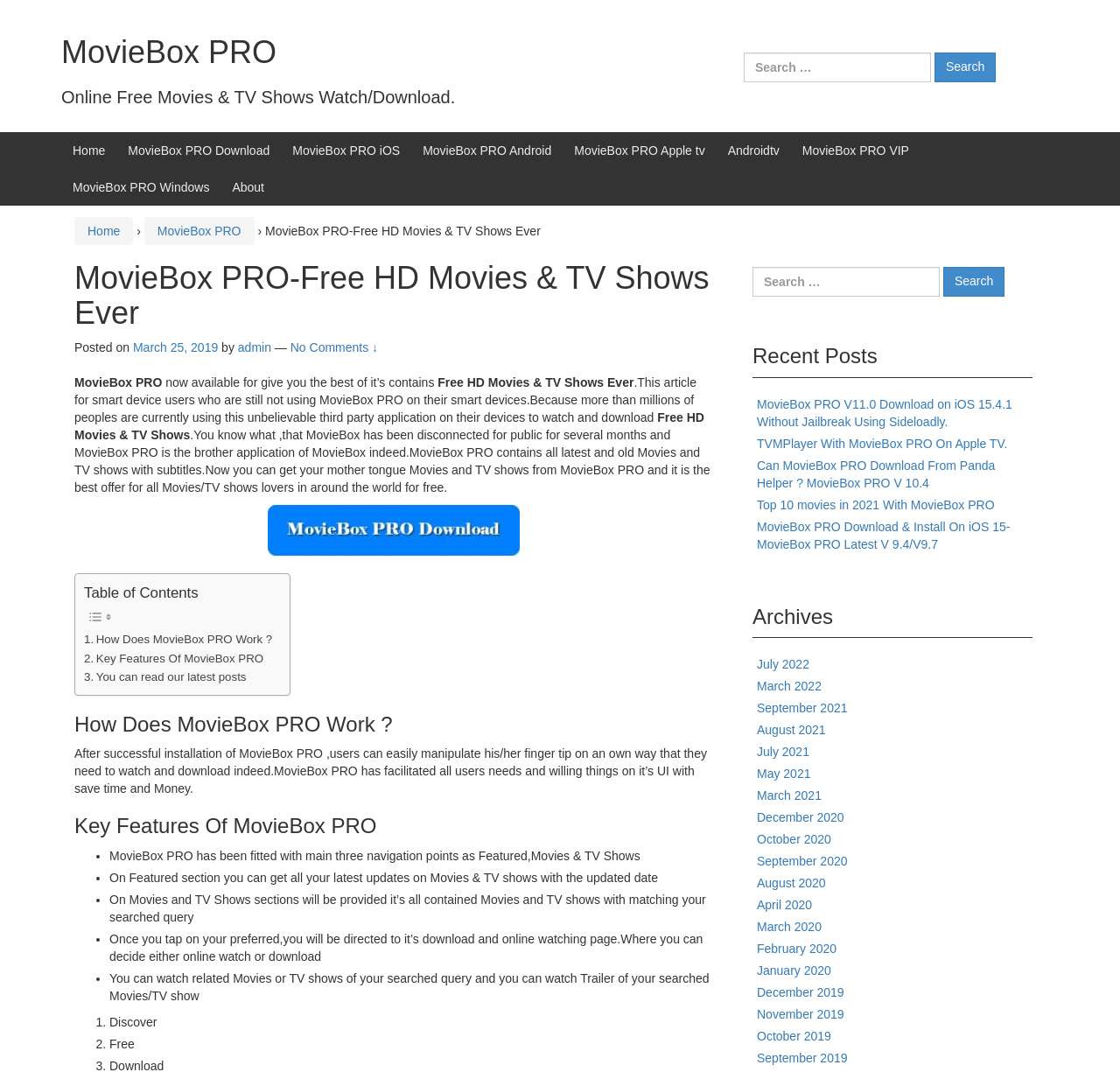Provide the bounding box coordinates of the area you need to click to execute the following instruction: "View the archives of July 2022".

[0.676, 0.613, 0.723, 0.626]